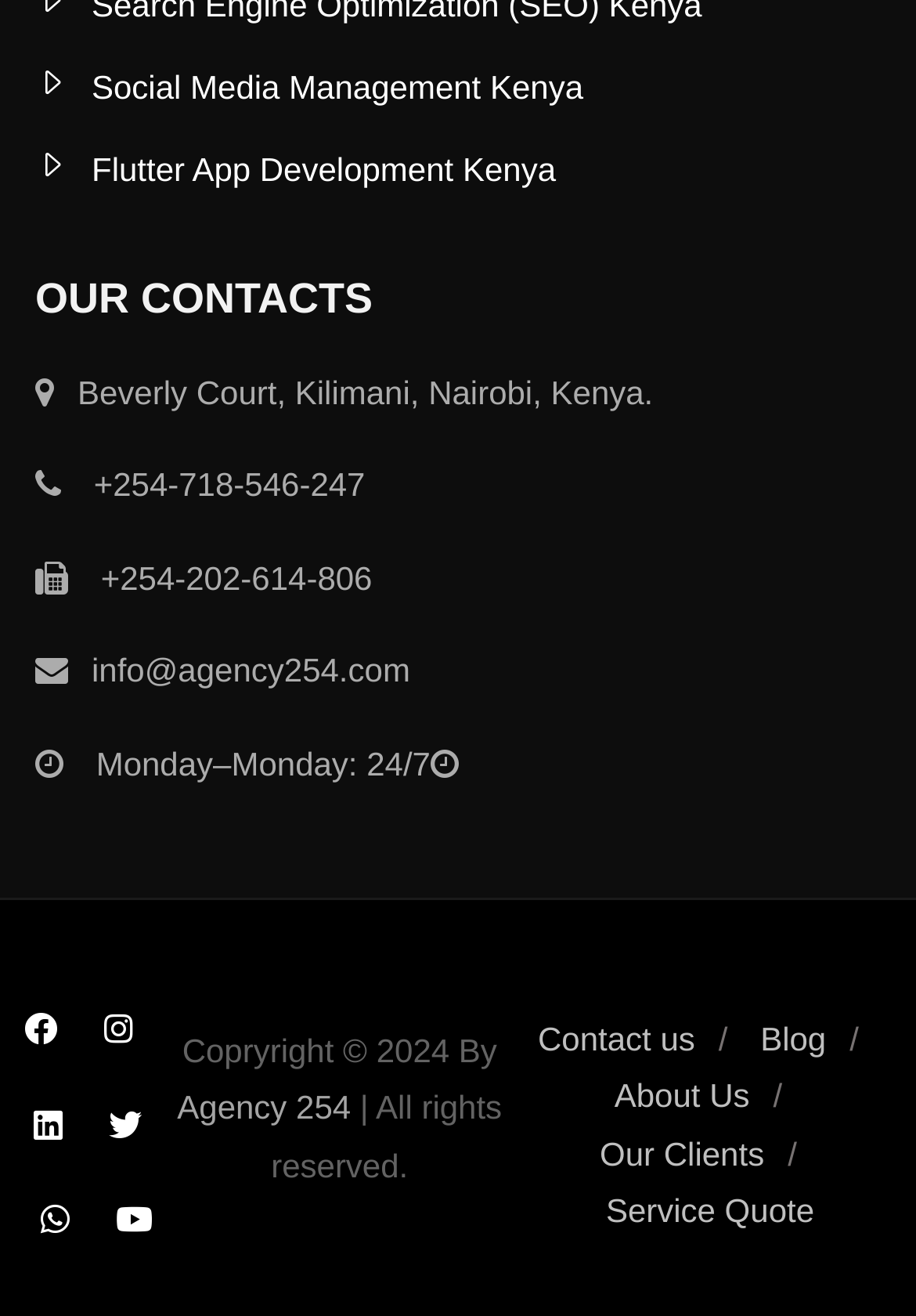Use a single word or phrase to respond to the question:
What are the available social media platforms?

5